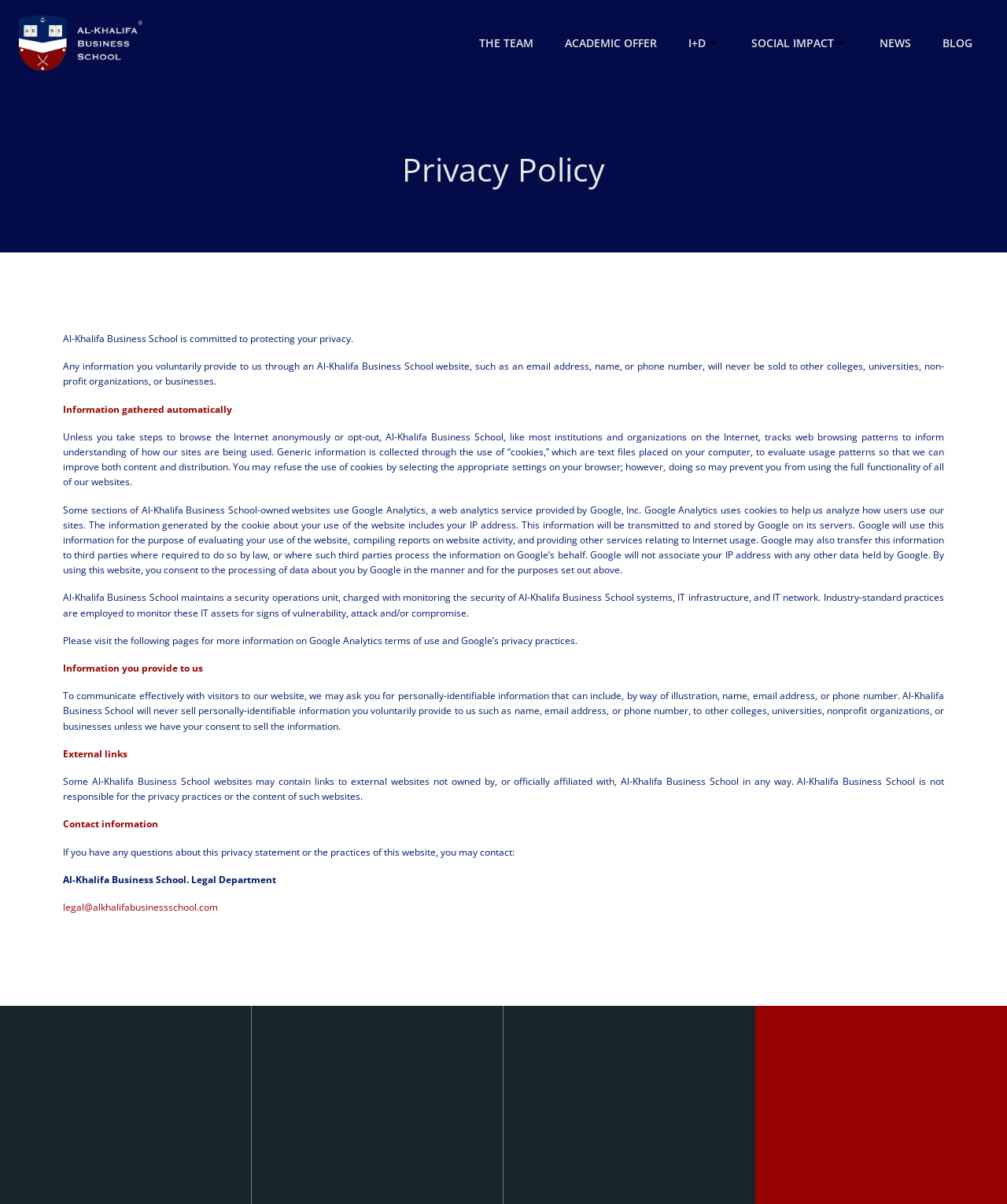Can you find the bounding box coordinates for the element that needs to be clicked to execute this instruction: "register"? The coordinates should be given as four float numbers between 0 and 1, i.e., [left, top, right, bottom].

None